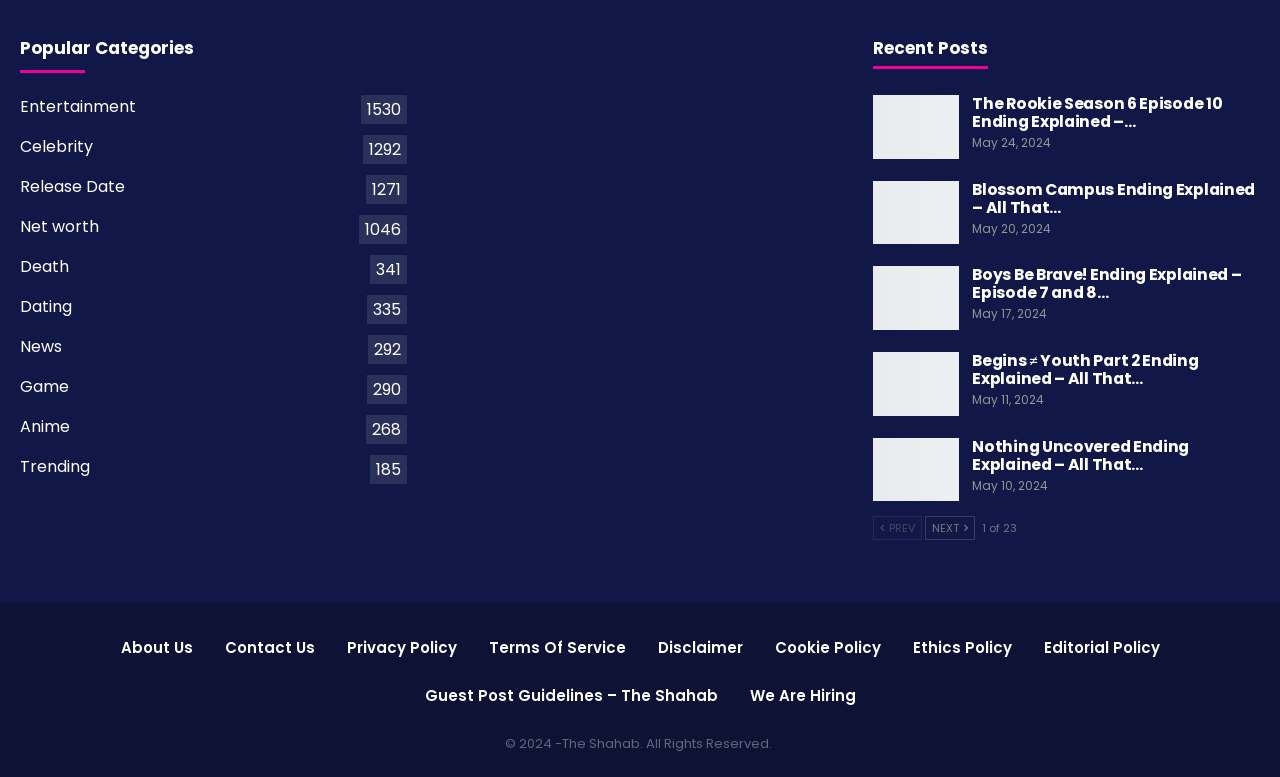Using the description "Ethics Policy", locate and provide the bounding box of the UI element.

[0.713, 0.82, 0.79, 0.847]